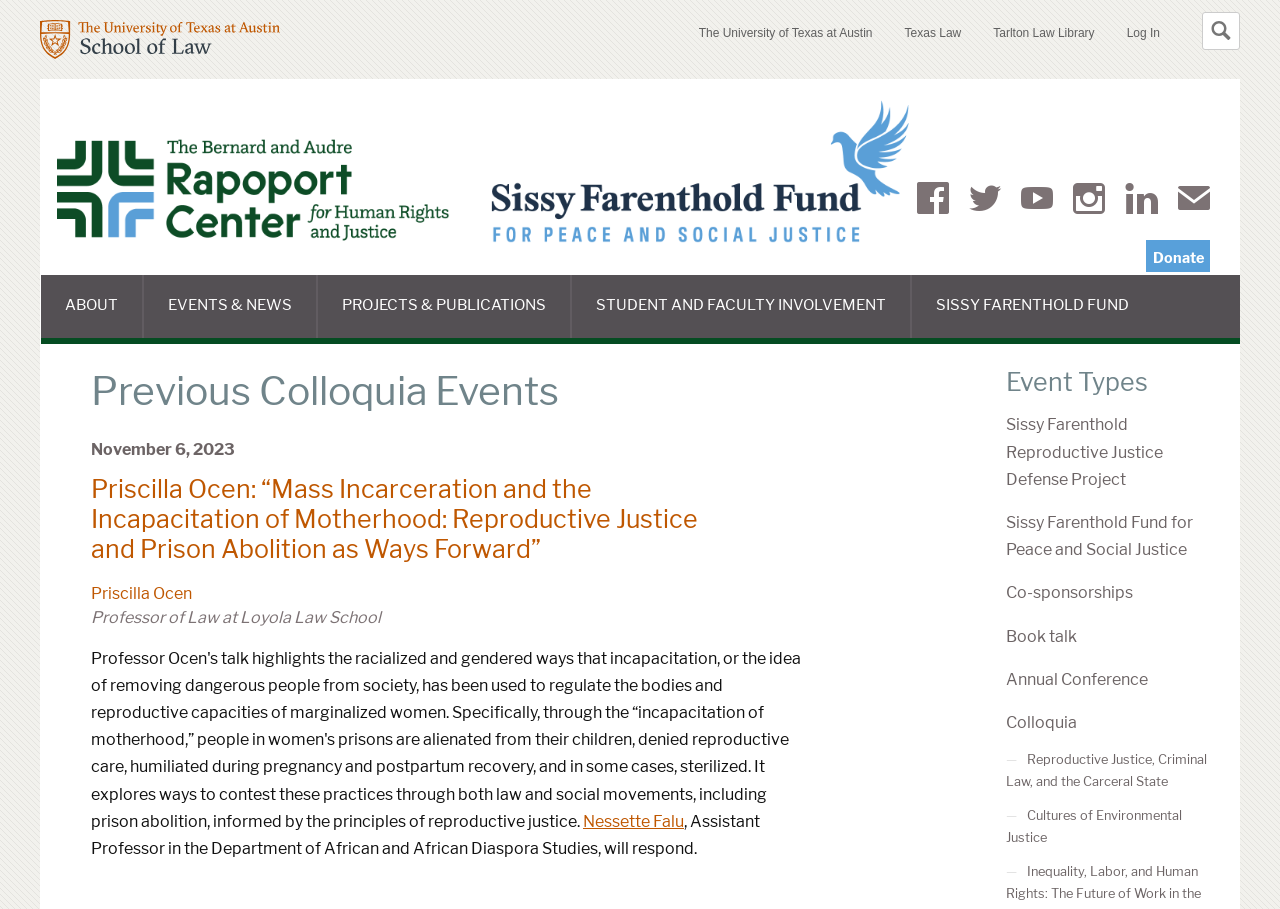Based on the image, give a detailed response to the question: What is the name of the professor responding to Priscilla Ocen's talk?

The name of the professor responding to Priscilla Ocen's talk can be found in the section 'Previous Colloquia Events', where it is written as 'Nessette Falu, Assistant Professor in the Department of African and African Diaspora Studies, will respond'.